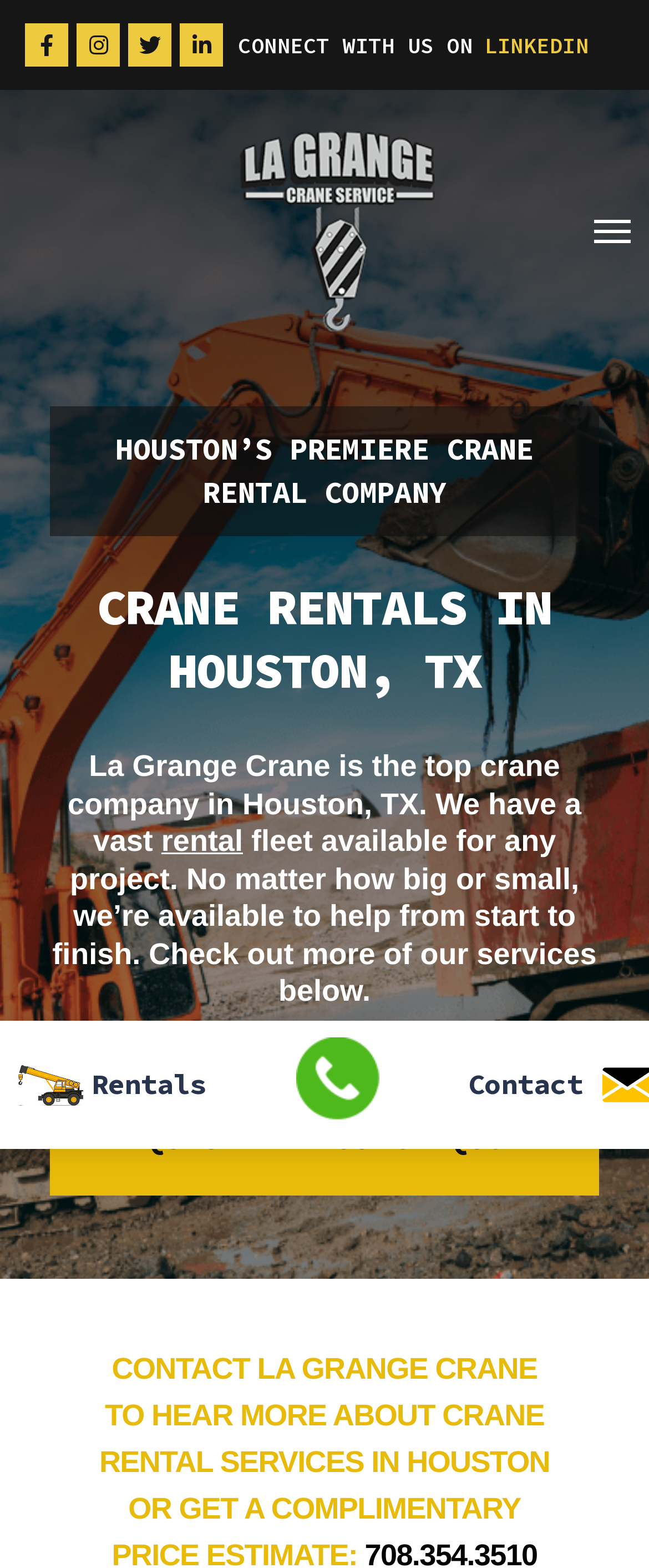Determine the bounding box coordinates of the clickable region to carry out the instruction: "Check out more about crane service company in Chicago".

[0.369, 0.135, 0.67, 0.156]